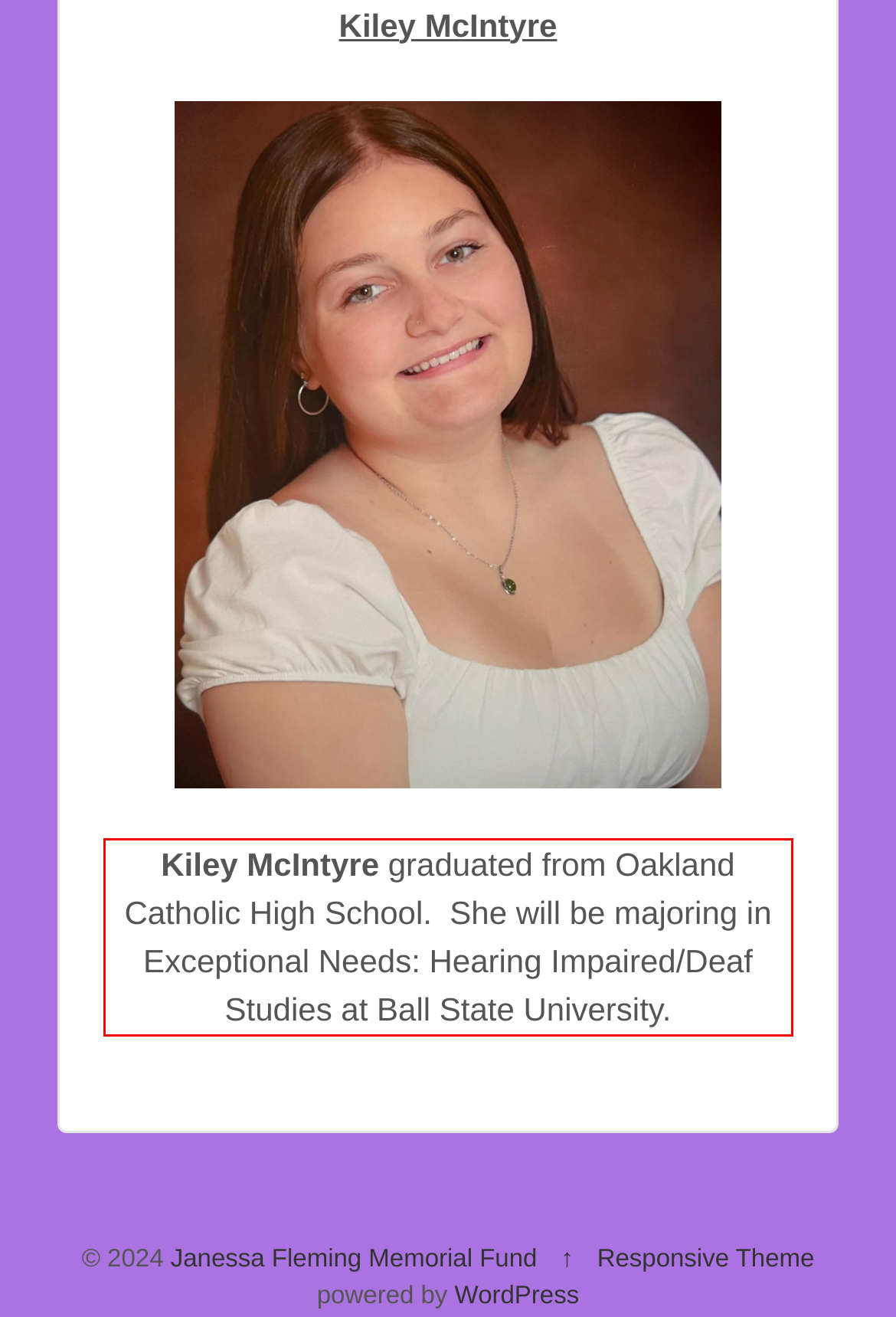The screenshot provided shows a webpage with a red bounding box. Apply OCR to the text within this red bounding box and provide the extracted content.

Kiley McIntyre graduated from Oakland Catholic High School. She will be majoring in Exceptional Needs: Hearing Impaired/Deaf Studies at Ball State University.